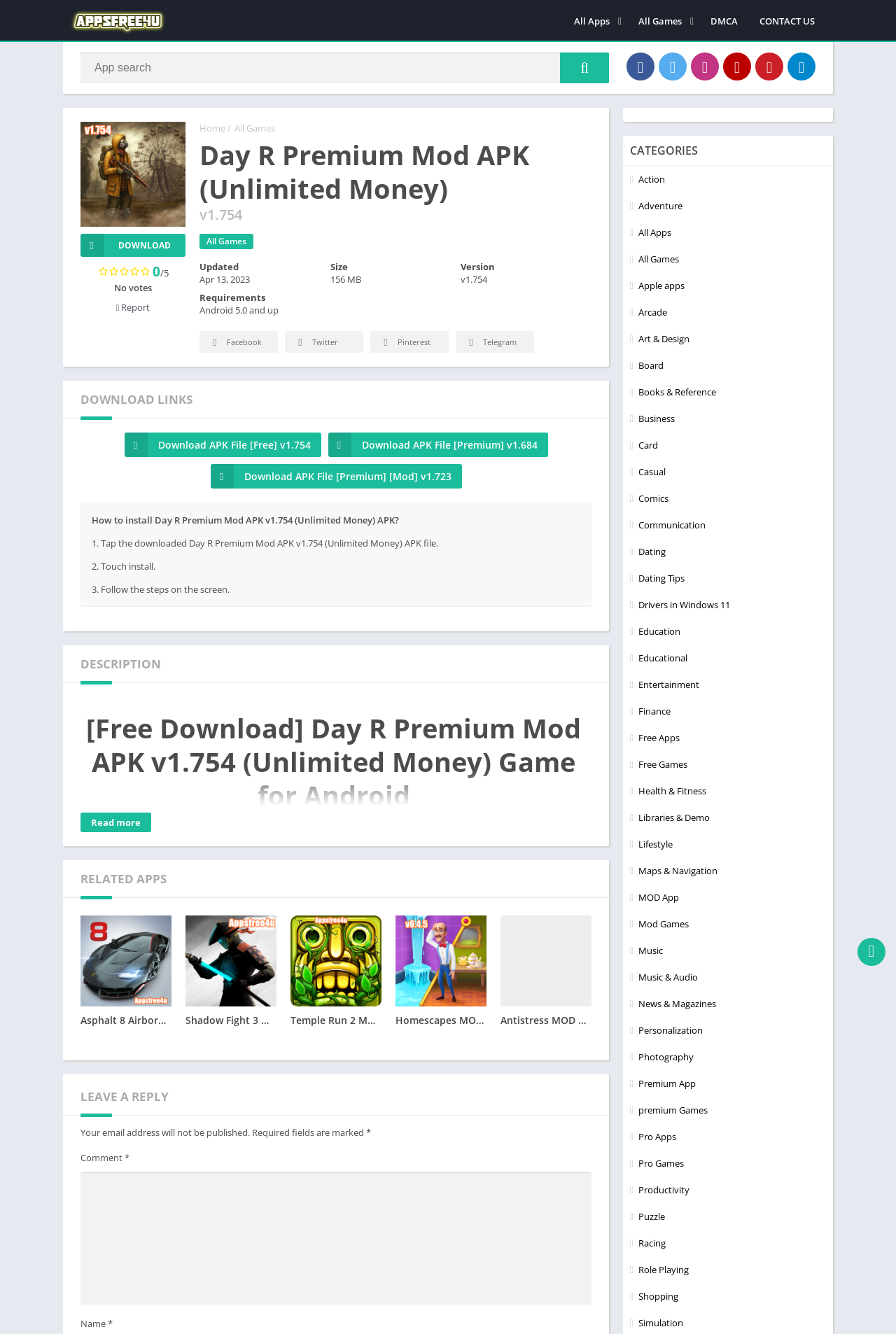Can you determine the bounding box coordinates of the area that needs to be clicked to fulfill the following instruction: "Download Day R Premium Mod APK"?

[0.139, 0.324, 0.358, 0.343]